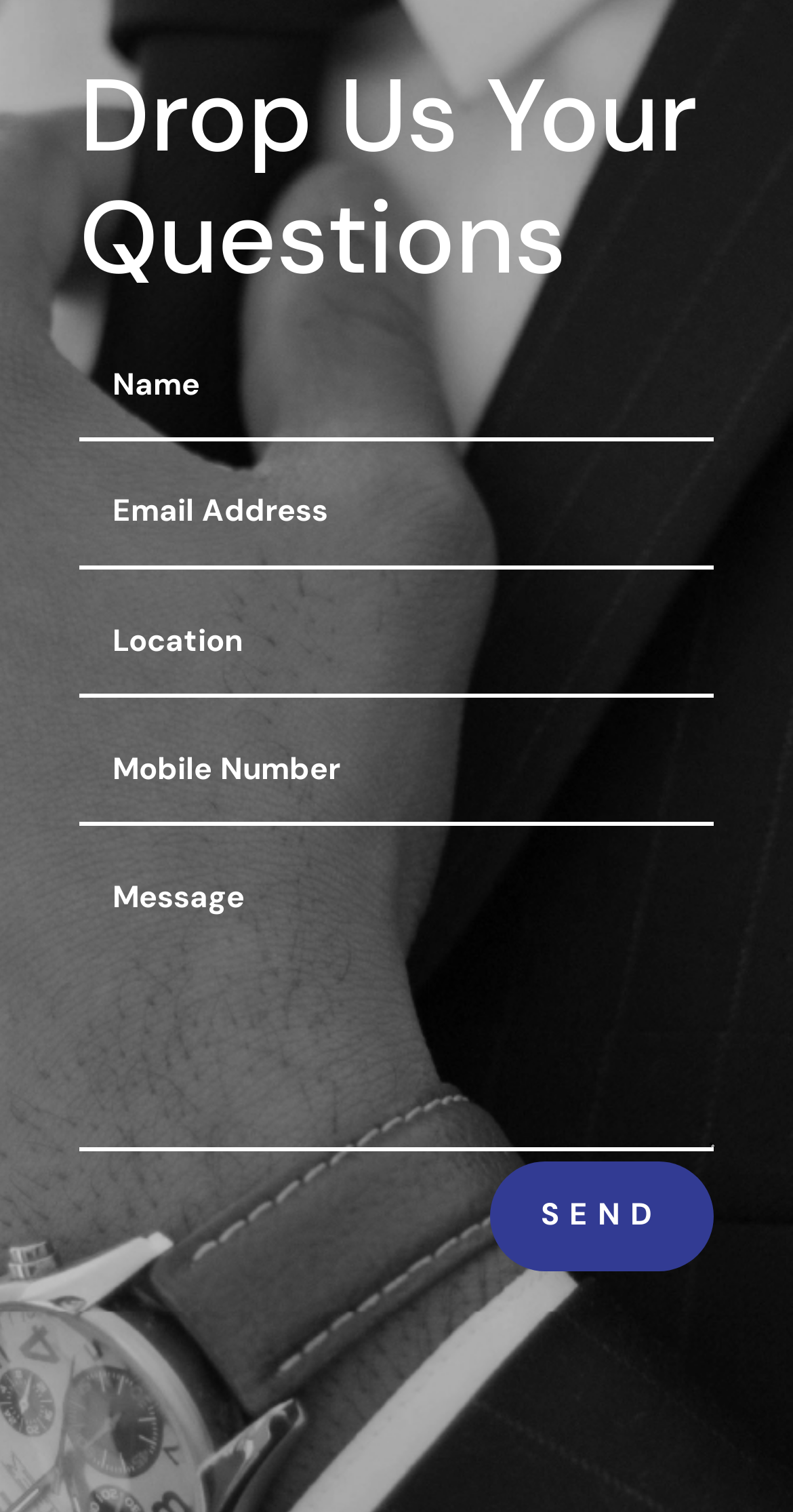Identify the bounding box coordinates of the HTML element based on this description: "name="et_pb_contact_name_0" placeholder="Name"".

[0.101, 0.219, 0.9, 0.292]